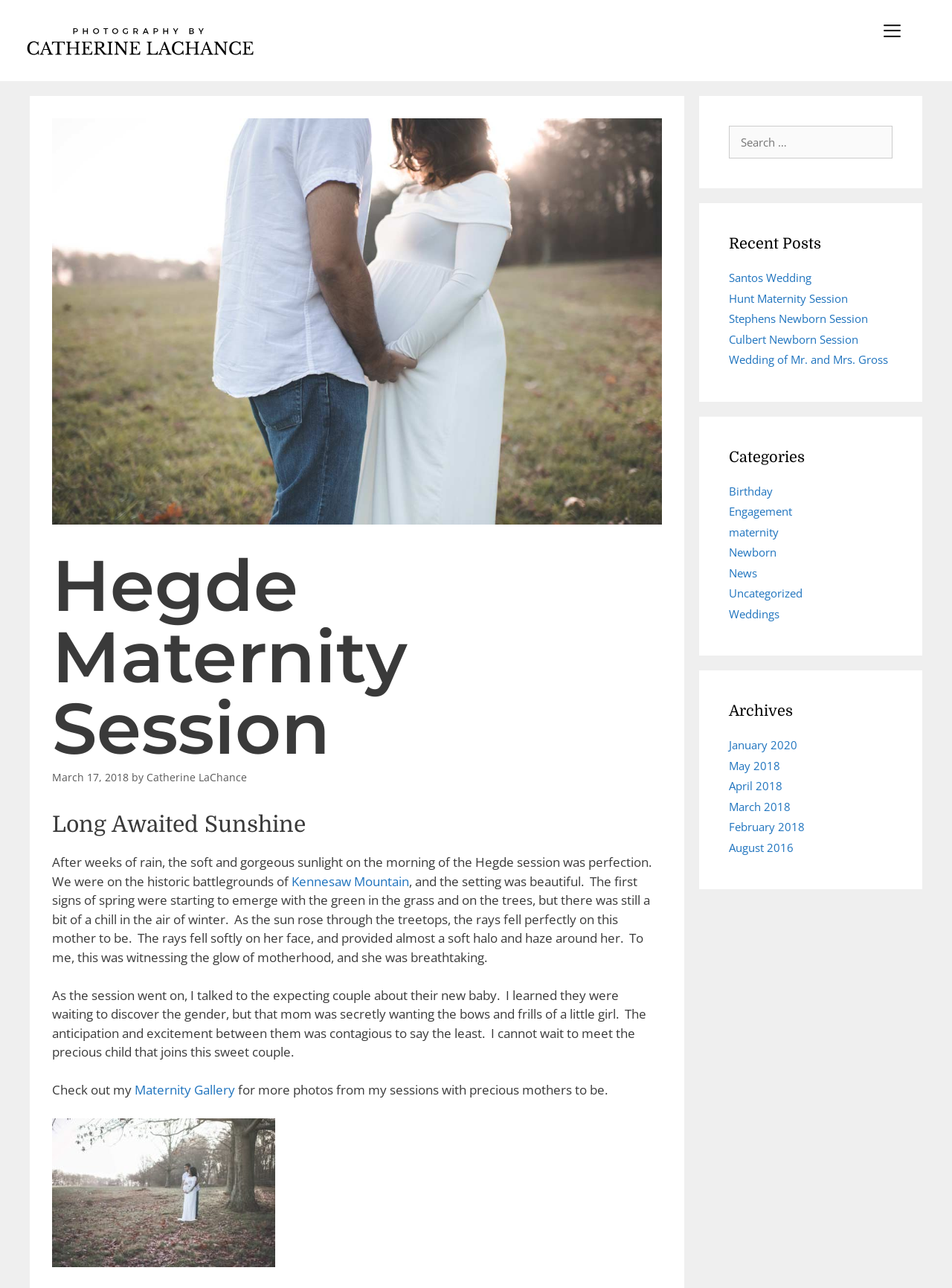Can you specify the bounding box coordinates of the area that needs to be clicked to fulfill the following instruction: "Read the recent post Santos Wedding"?

[0.766, 0.21, 0.852, 0.221]